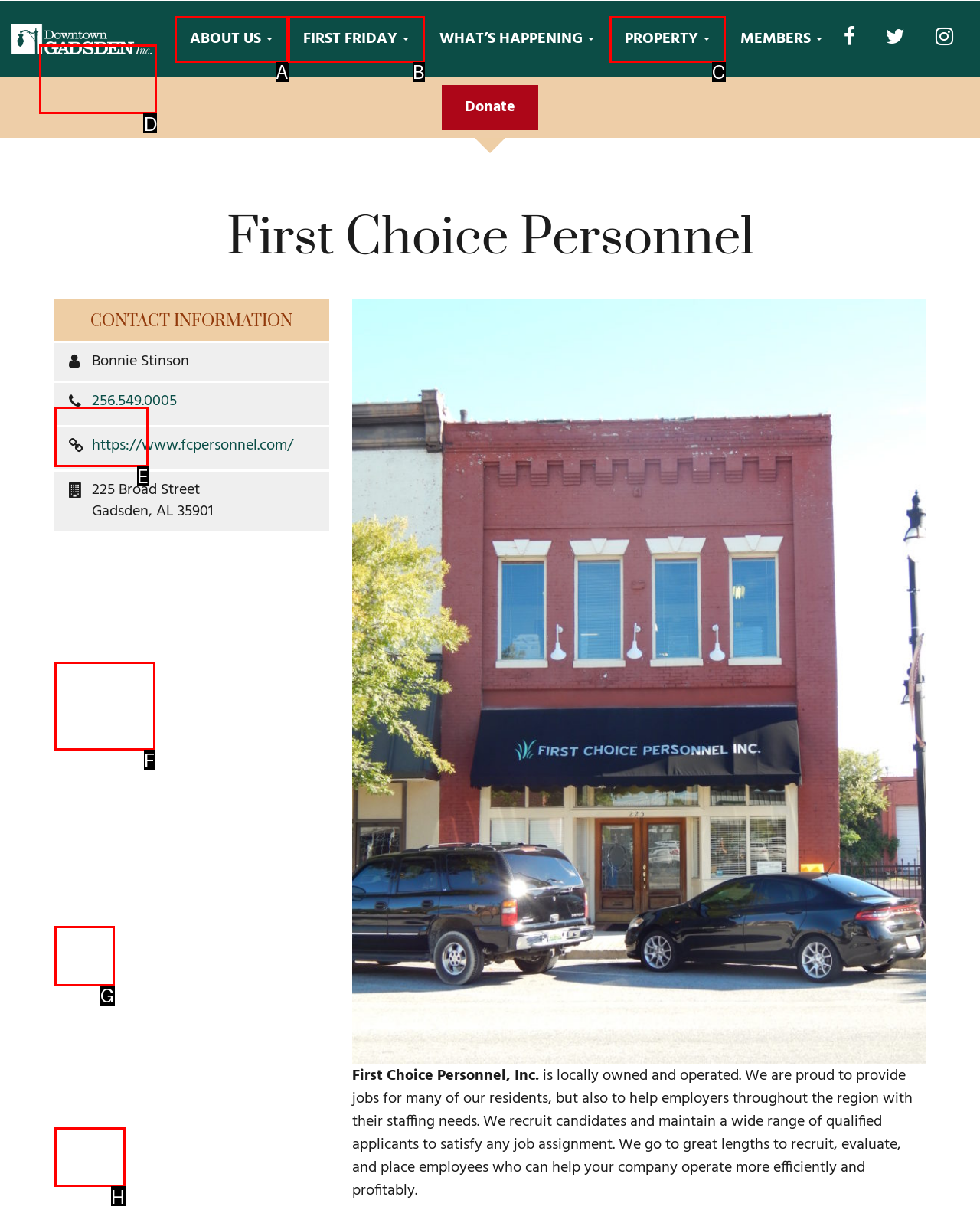Choose the HTML element that should be clicked to achieve this task: Click on ABOUT US
Respond with the letter of the correct choice.

D